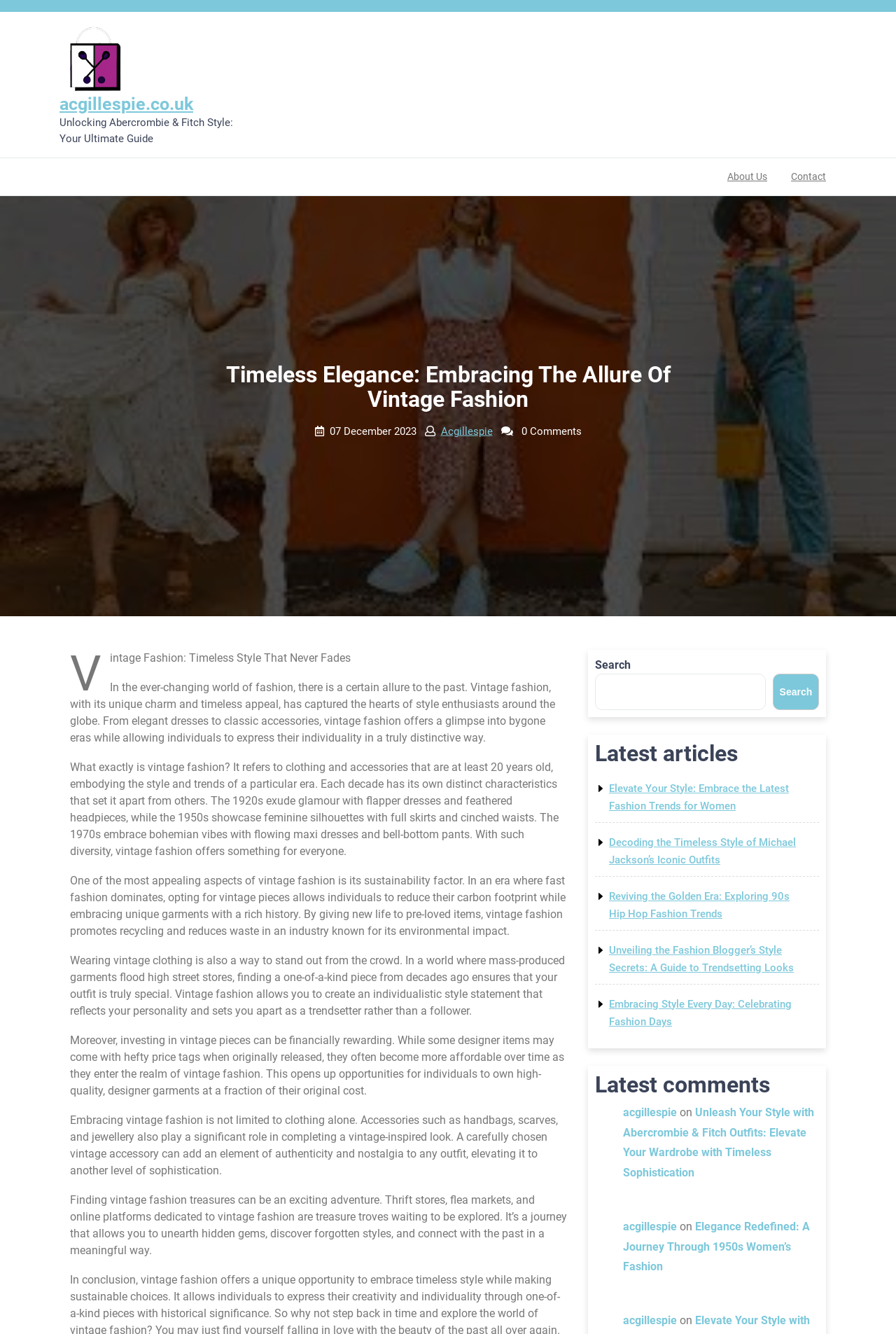Give a detailed account of the webpage's layout and content.

This webpage is about vintage fashion, with a focus on timeless style and elegance. At the top left, there is a logo and a link to the website's homepage. Below the logo, there is a navigation menu with links to "About Us" and "Contact". 

On the left side of the page, there is a large image related to vintage fashion, taking up most of the vertical space. Above the image, there is a heading that reads "Timeless Elegance: Embracing The Allure Of Vintage Fashion". Below the heading, there is a date "07 December 2023" and a link to "Acgillespie". 

The main content of the page is divided into several sections. The first section introduces the concept of vintage fashion, describing it as a unique and timeless style that has captured the hearts of fashion enthusiasts. The text explains that vintage fashion refers to clothing and accessories that are at least 20 years old, and that each decade has its own distinct characteristics.

The next section discusses the sustainability factor of vintage fashion, highlighting its environmental benefits and the opportunity to reduce waste in the fashion industry. This is followed by a section that explains how wearing vintage clothing can be a way to stand out from the crowd and create an individualistic style statement.

The following sections discuss the financial benefits of investing in vintage pieces, the importance of accessories in completing a vintage-inspired look, and the excitement of finding vintage fashion treasures. 

On the right side of the page, there is a search bar and a section titled "Latest articles" that lists several links to fashion-related articles. Below this section, there is a "Latest comments" section that appears to be empty. 

At the bottom of the page, there is a footer section with links to more articles and a copyright notice.